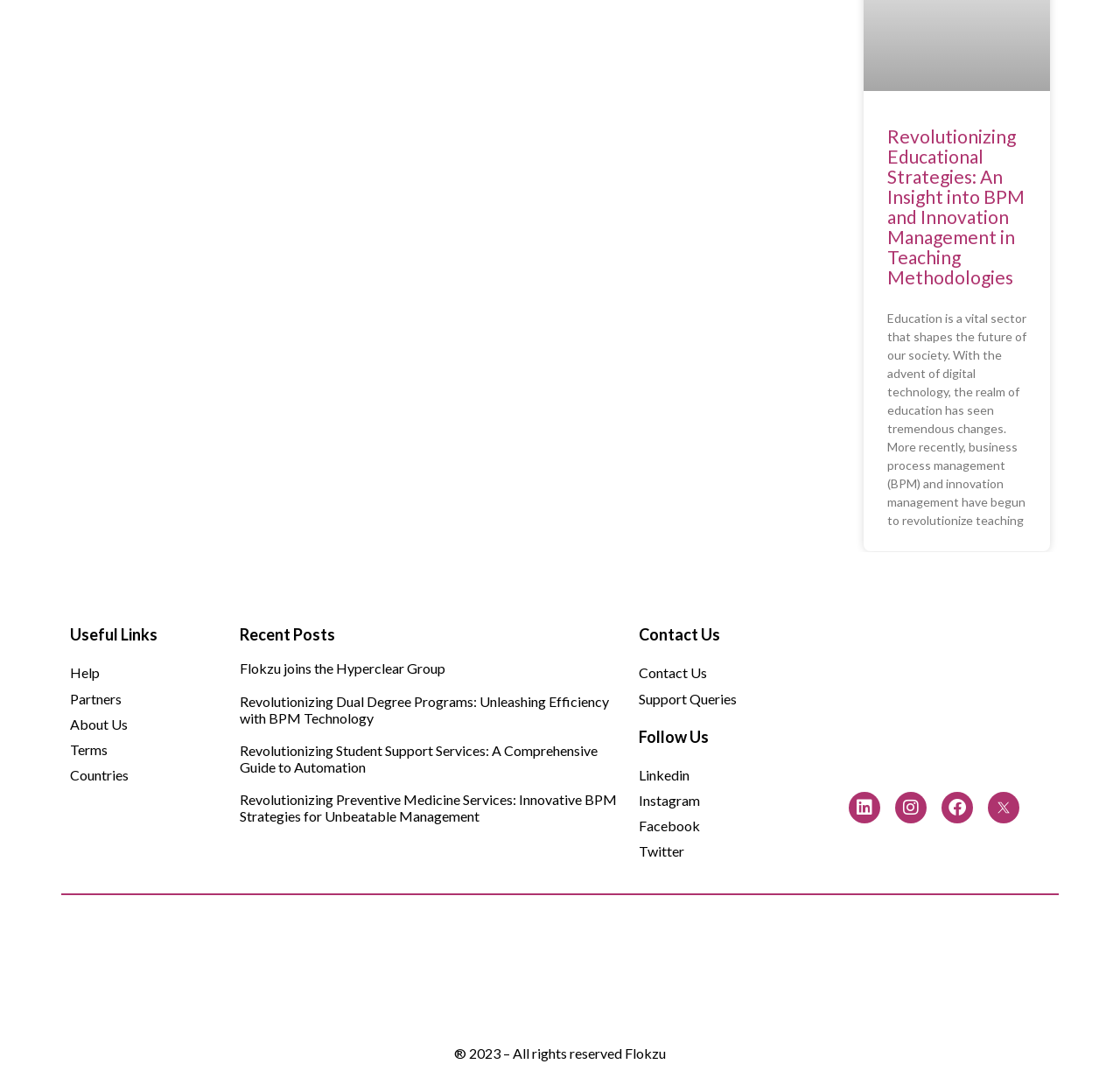Find the bounding box coordinates of the clickable element required to execute the following instruction: "Contact Us". Provide the coordinates as four float numbers between 0 and 1, i.e., [left, top, right, bottom].

[0.57, 0.604, 0.715, 0.628]